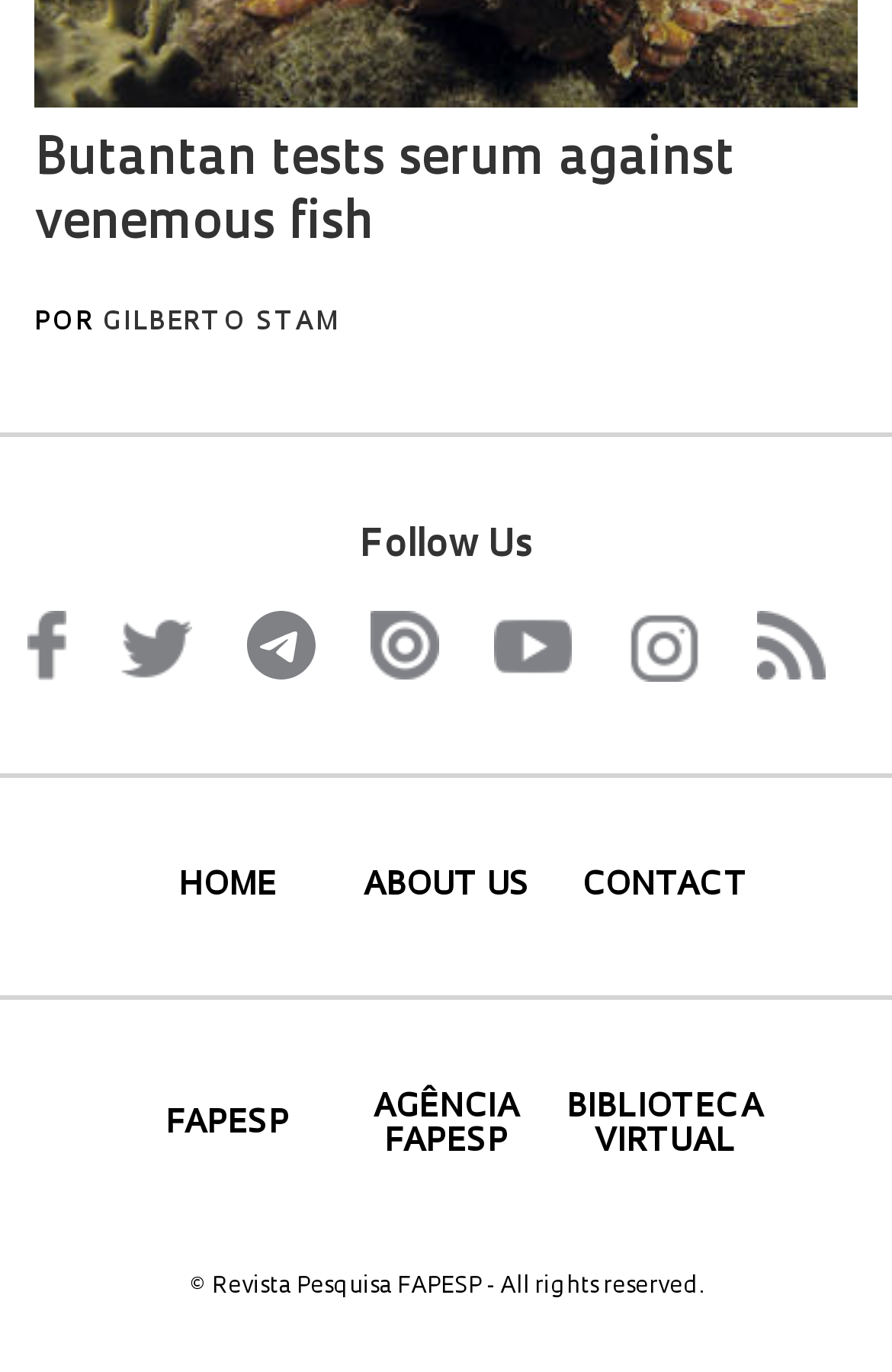Identify the bounding box coordinates for the UI element mentioned here: "title="Twitter"". Provide the coordinates as four float values between 0 and 1, i.e., [left, top, right, bottom].

[0.136, 0.445, 0.215, 0.497]